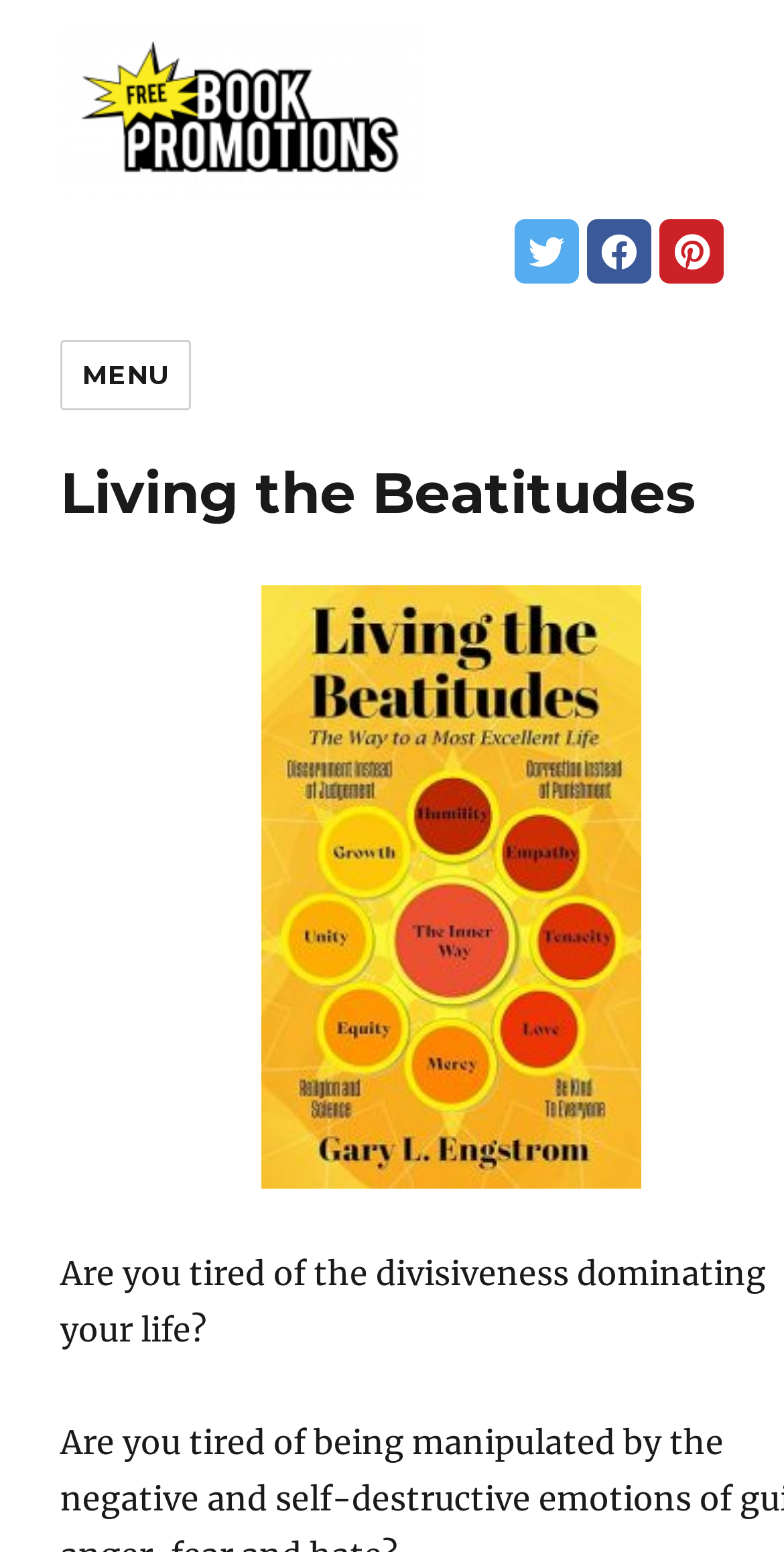Give a short answer using one word or phrase for the question:
What is the purpose of the button on the top-left?

MENU